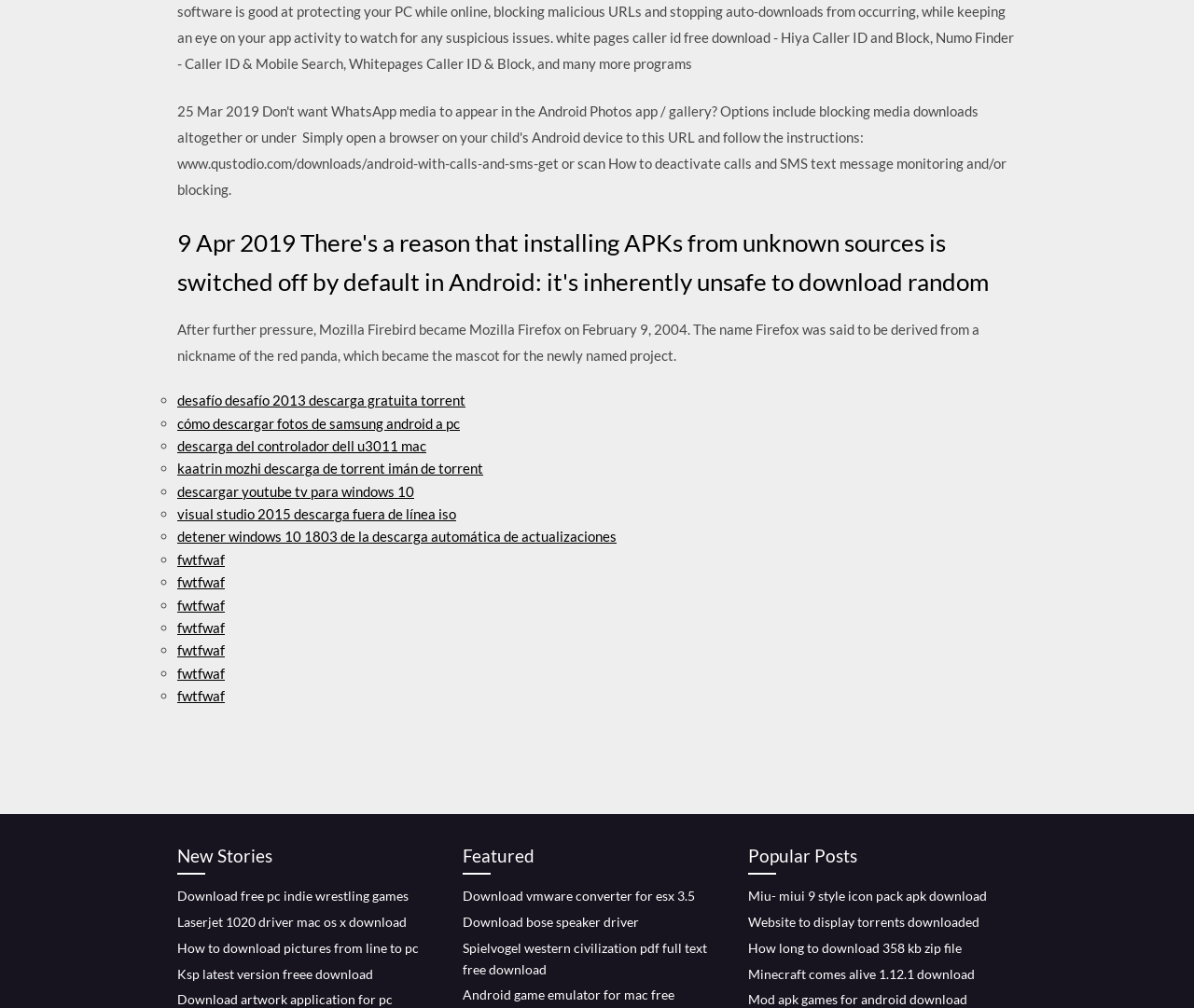Reply to the question with a single word or phrase:
What is the common theme among the links on the webpage?

Free downloads